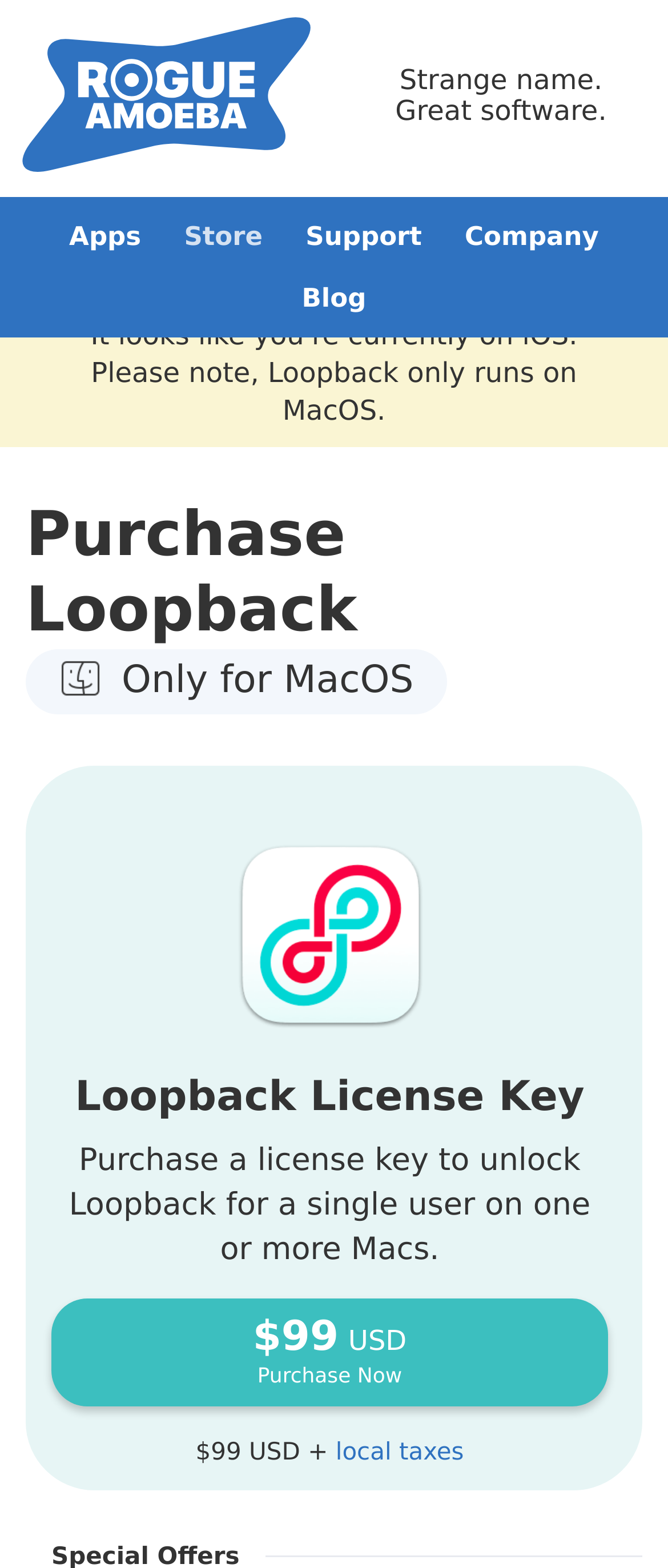Respond to the question below with a single word or phrase:
What is the operating system required for Loopback?

MacOS